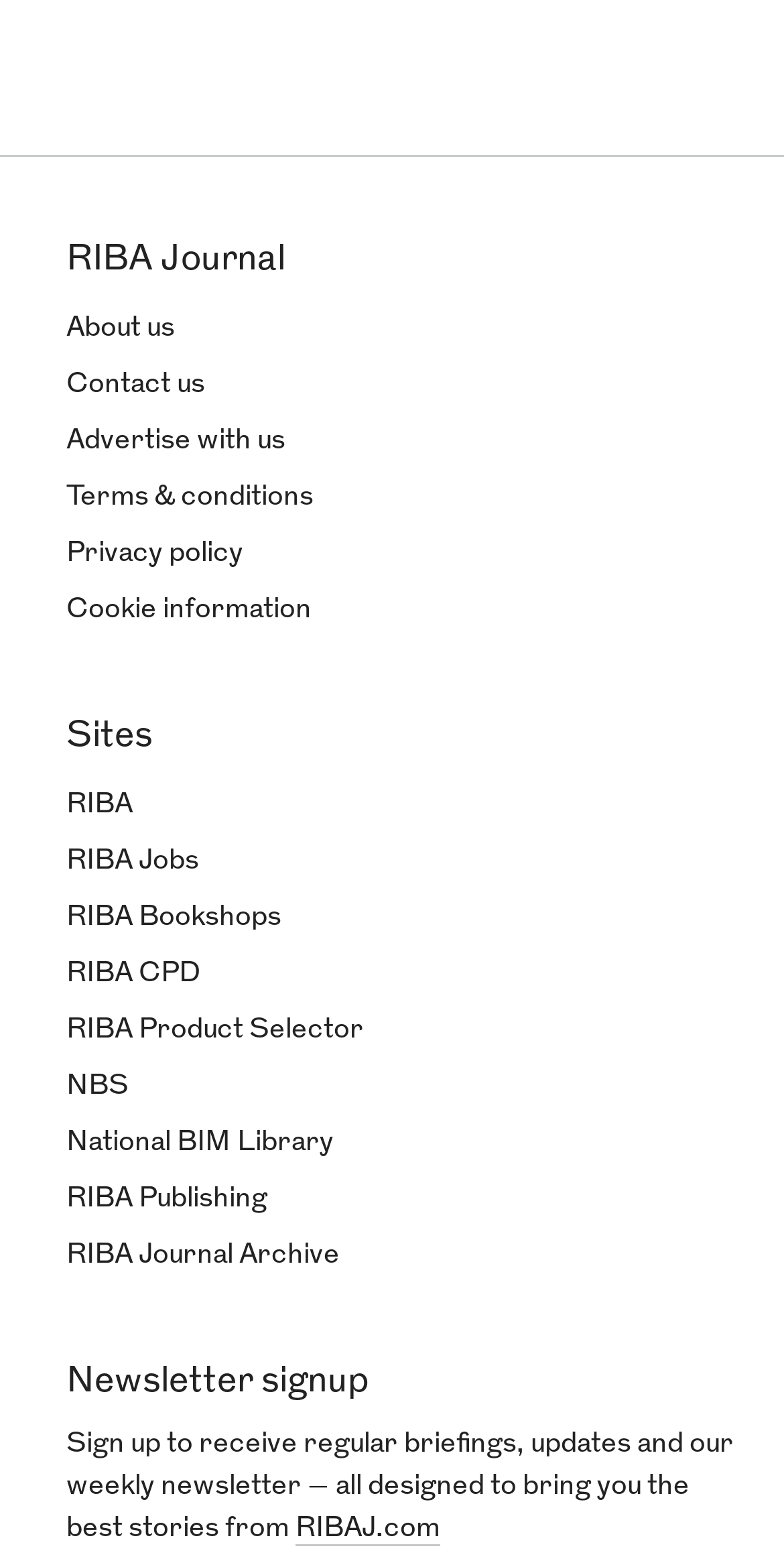What is the URL mentioned in the 'Newsletter signup' section?
Provide an in-depth answer to the question, covering all aspects.

I looked at the link in the 'Newsletter signup' section and found that the URL mentioned is 'RIBAJ.com'.